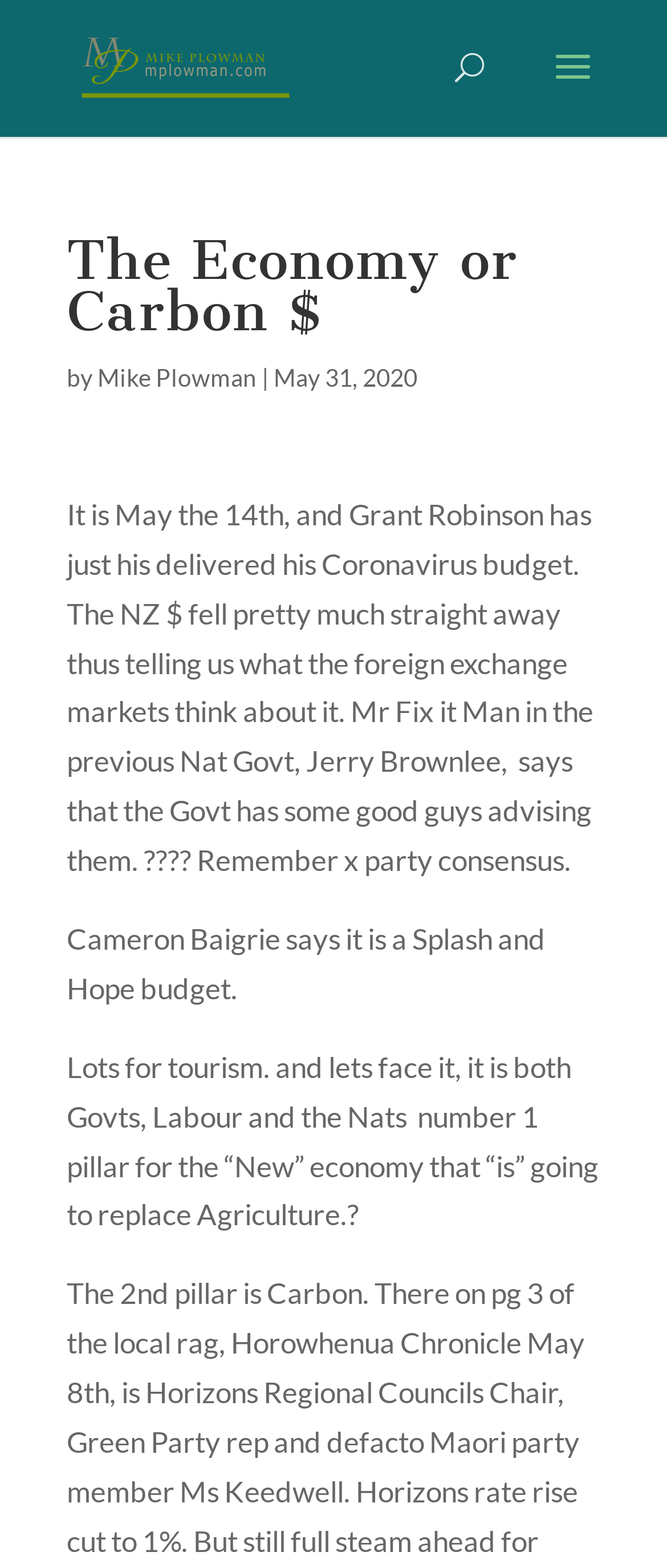What is mentioned as a pillar for the 'New' economy?
Answer the question with a single word or phrase, referring to the image.

Tourism